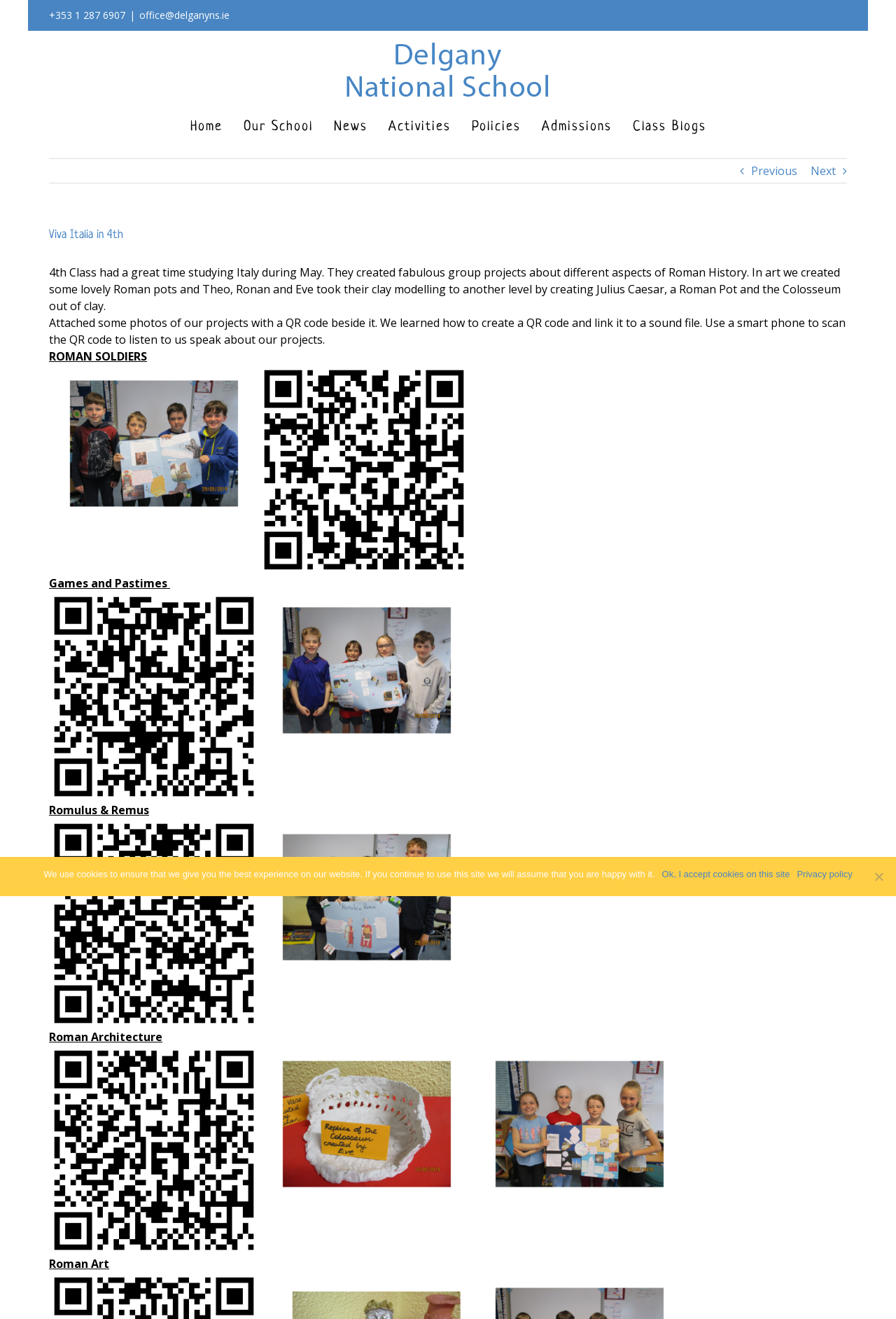Can you look at the image and give a comprehensive answer to the question:
How many links are there in the main menu?

I found the answer by counting the number of links in the main menu, which are 'Home', 'News', 'Activities', 'Policies', 'Admissions', and 'Class Blogs'. There are 6 links in total.